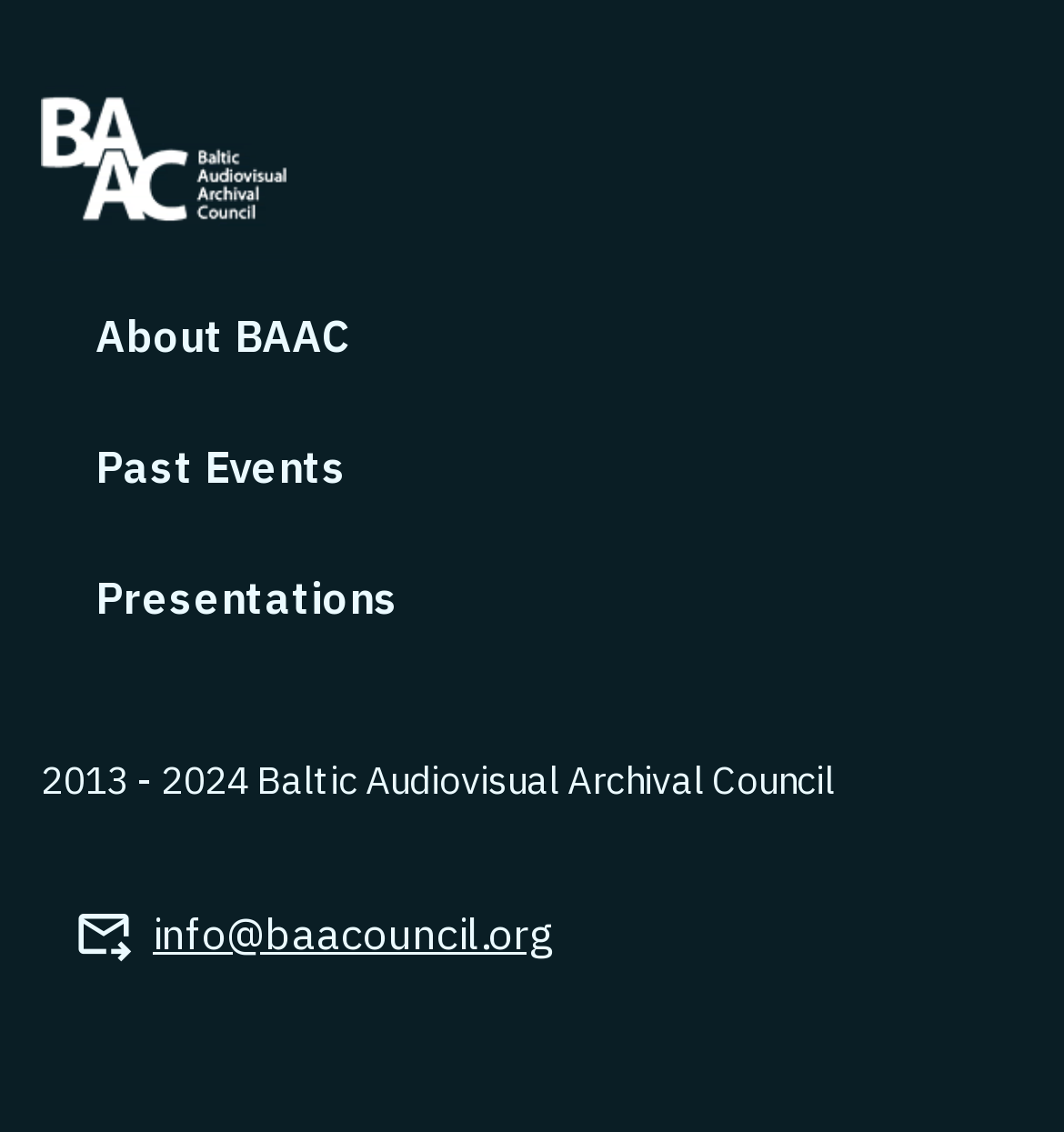Using details from the image, please answer the following question comprehensively:
What is the time period mentioned on the webpage?

The time period can be found by looking at the StaticText element with the text '2013 - 2024 Baltic Audiovisual Archival Council' which is located near the bottom of the webpage.